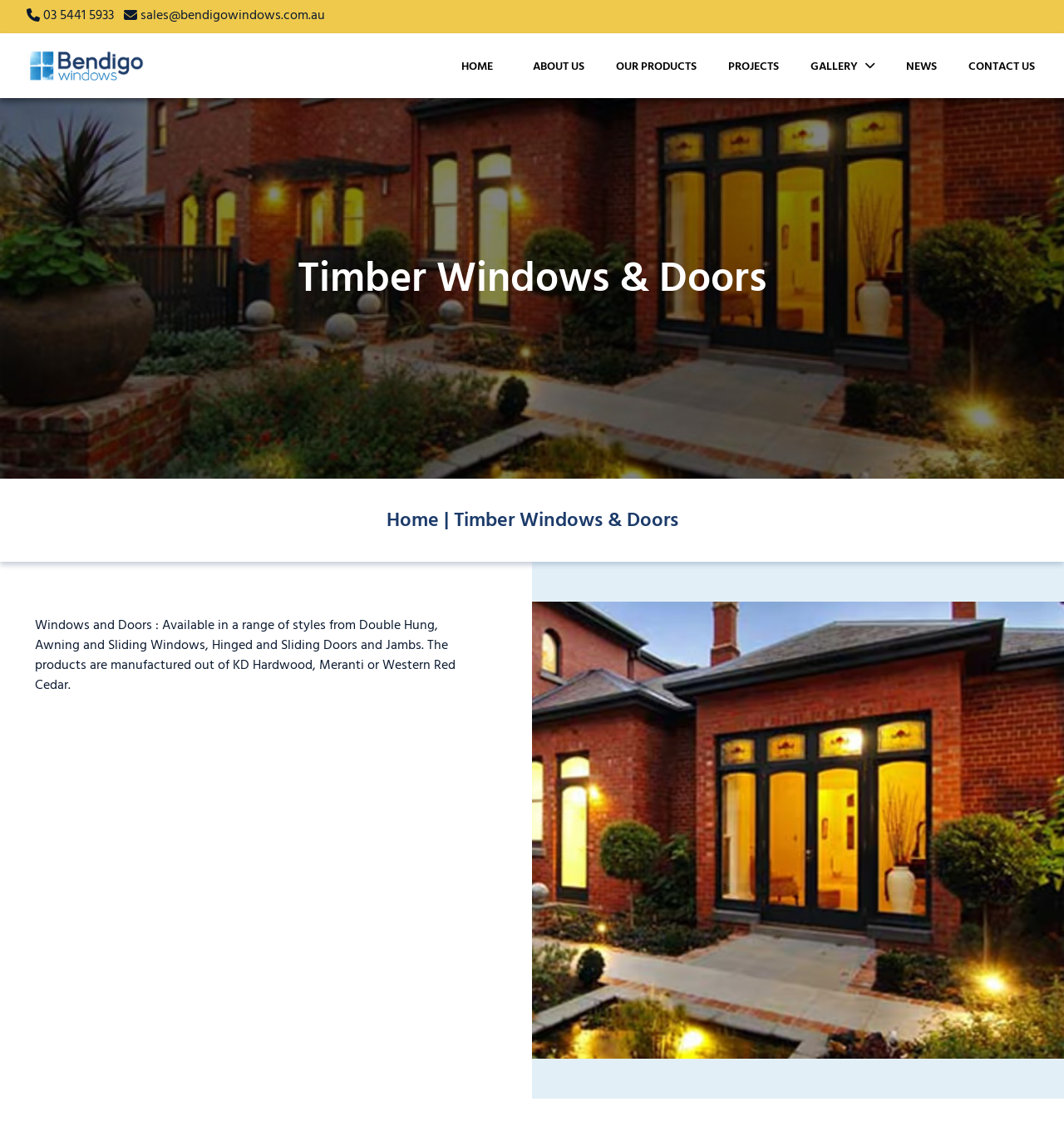Please provide a short answer using a single word or phrase for the question:
What is the company's phone number?

03 5441 5933